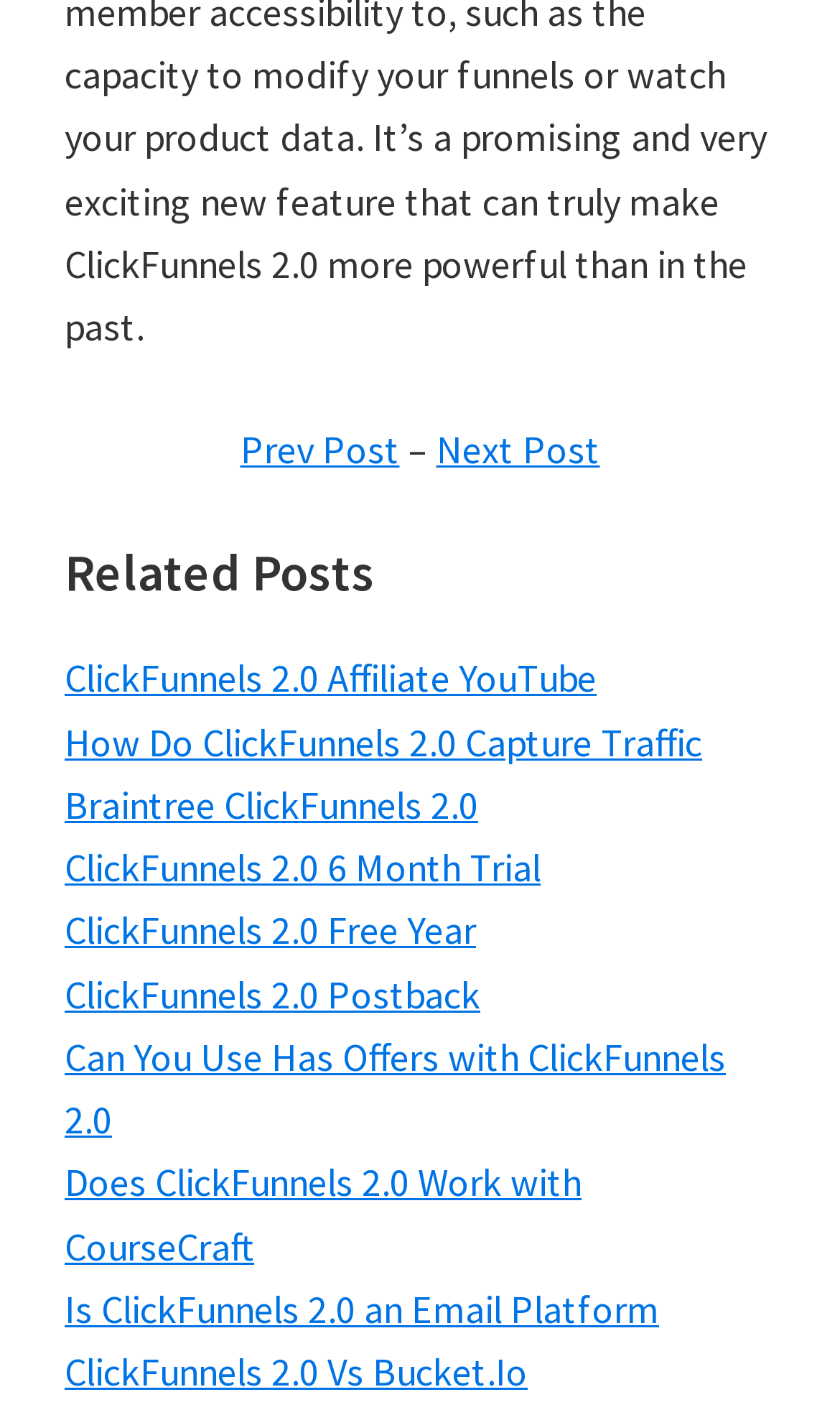Please find the bounding box coordinates of the element that must be clicked to perform the given instruction: "go to next post". The coordinates should be four float numbers from 0 to 1, i.e., [left, top, right, bottom].

[0.519, 0.3, 0.714, 0.335]